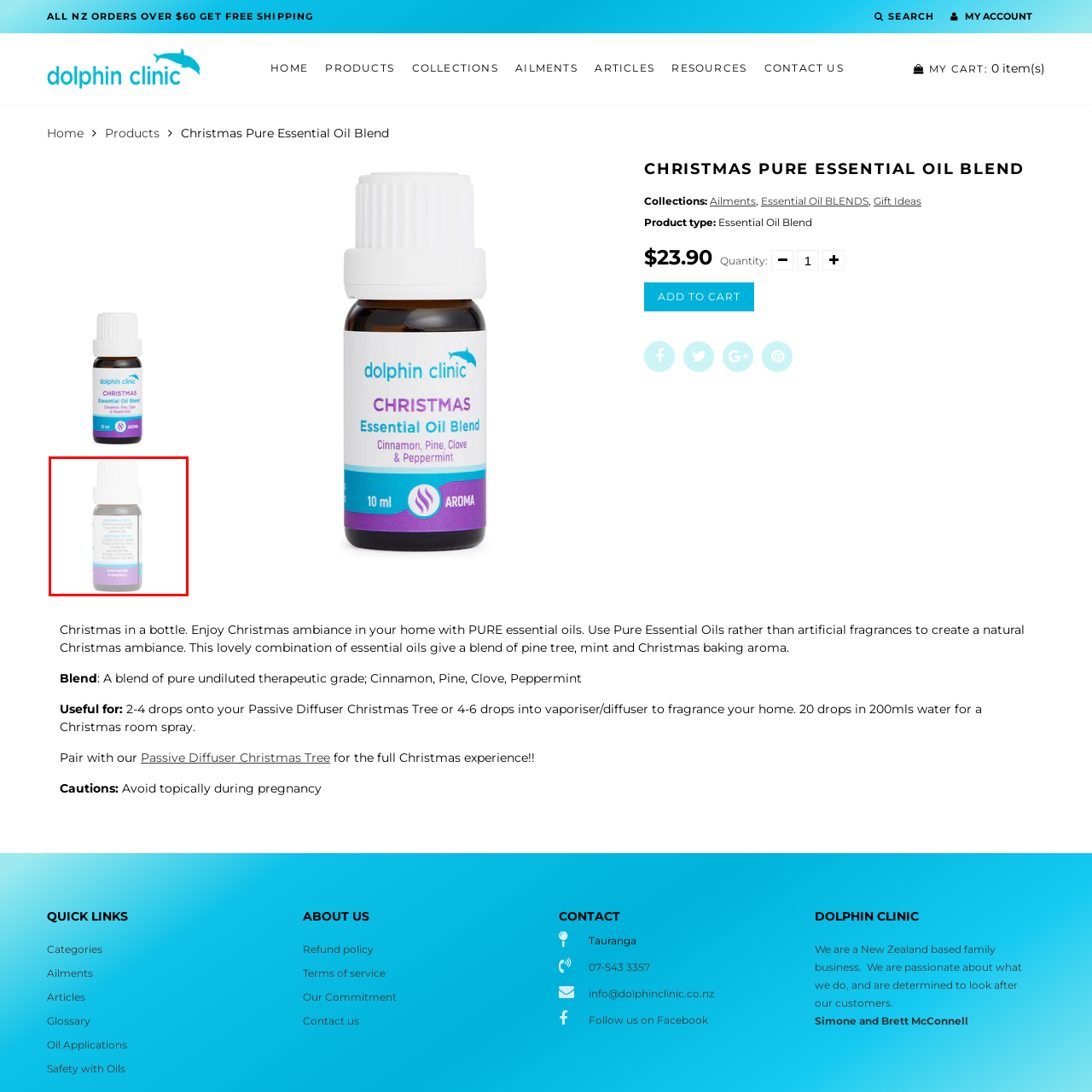What is the purpose of the product?
Observe the image part marked by the red bounding box and give a detailed answer to the question.

The product is designed to evoke the warm, festive ambiance of Christmas, and it is perfect for creating a natural and inviting holiday atmosphere in your home.